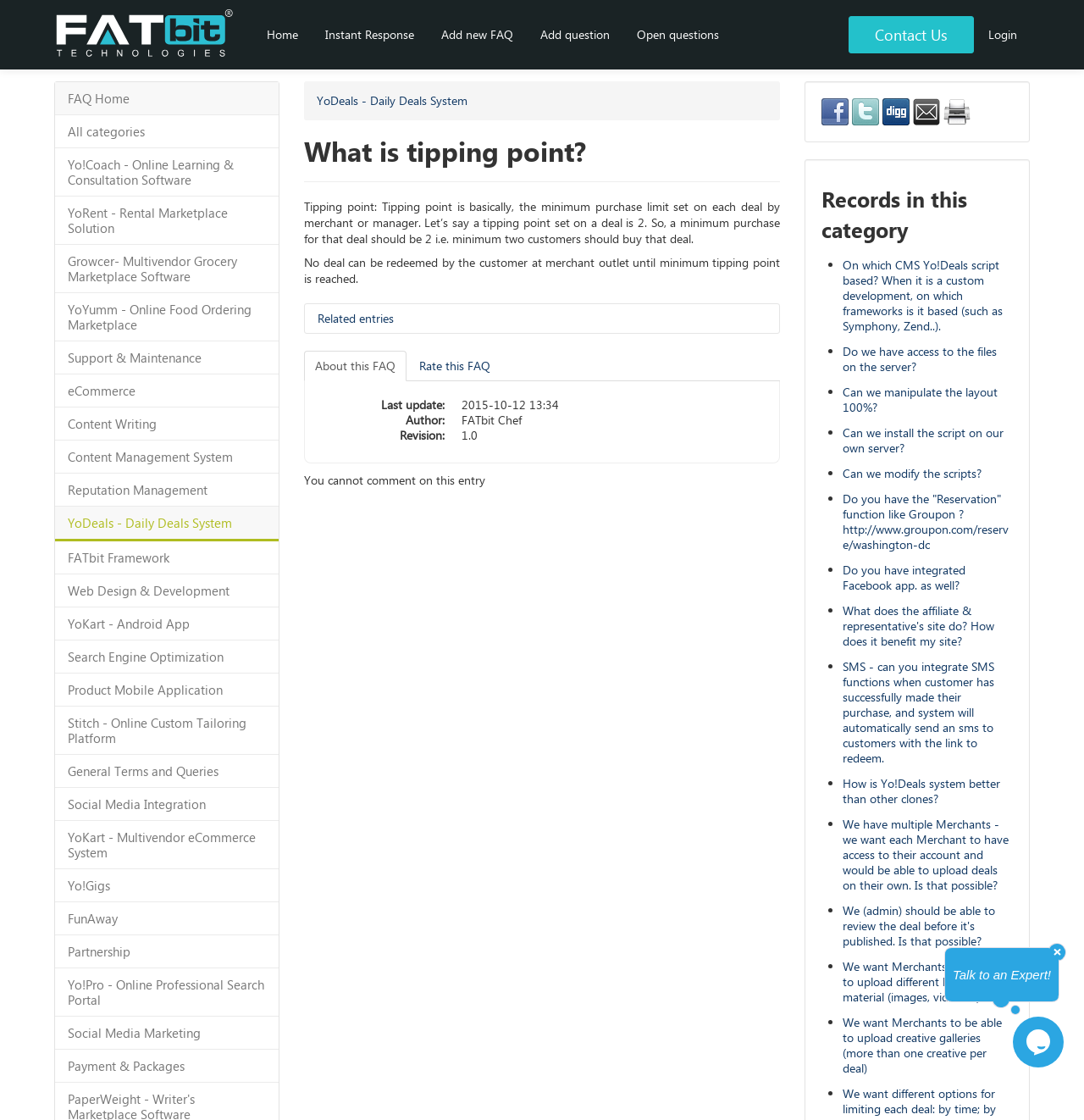Determine the bounding box for the UI element as described: "YoKart - Android App". The coordinates should be represented as four float numbers between 0 and 1, formatted as [left, top, right, bottom].

[0.051, 0.542, 0.257, 0.572]